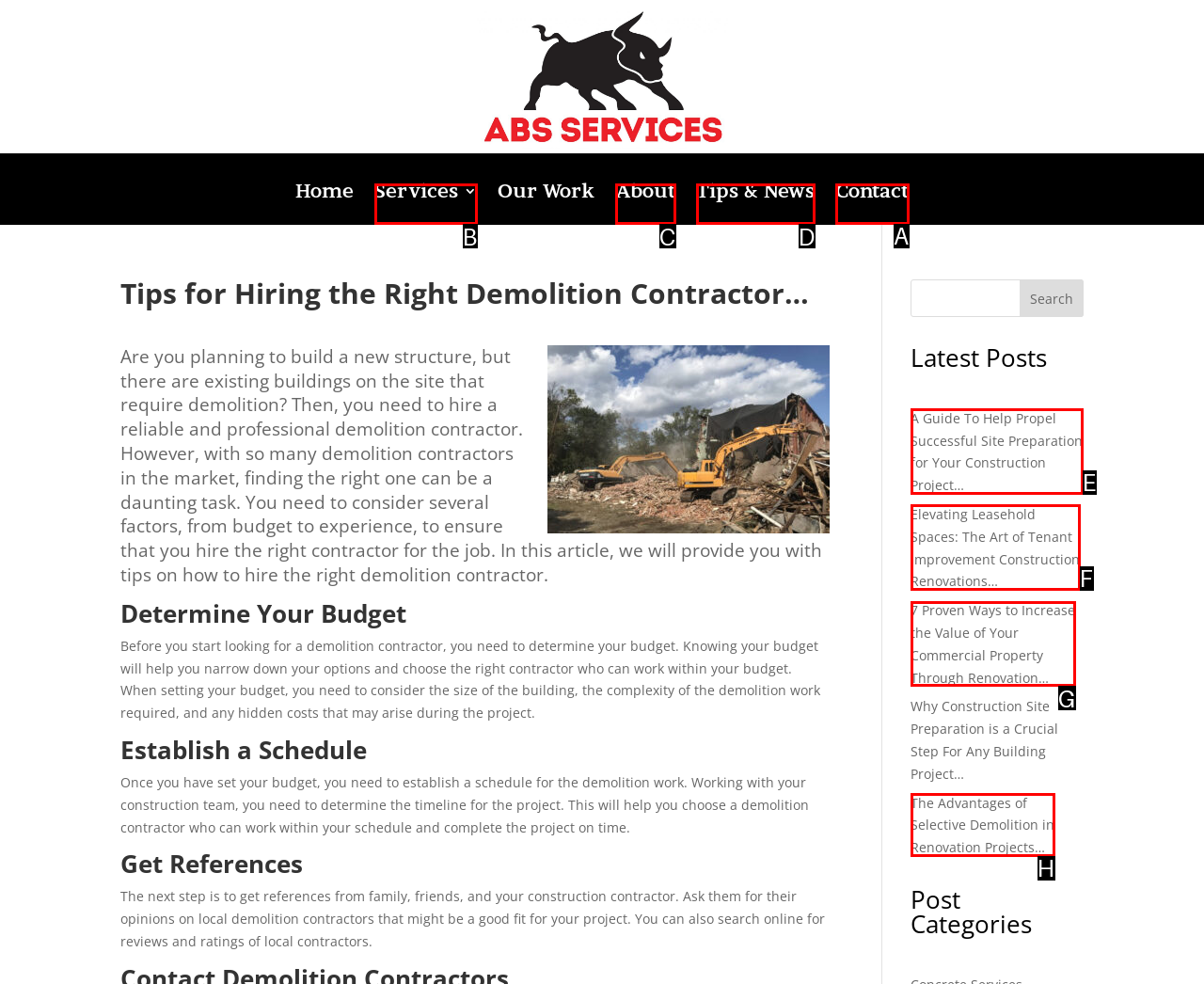Select the appropriate letter to fulfill the given instruction: Contact ABS Services
Provide the letter of the correct option directly.

A